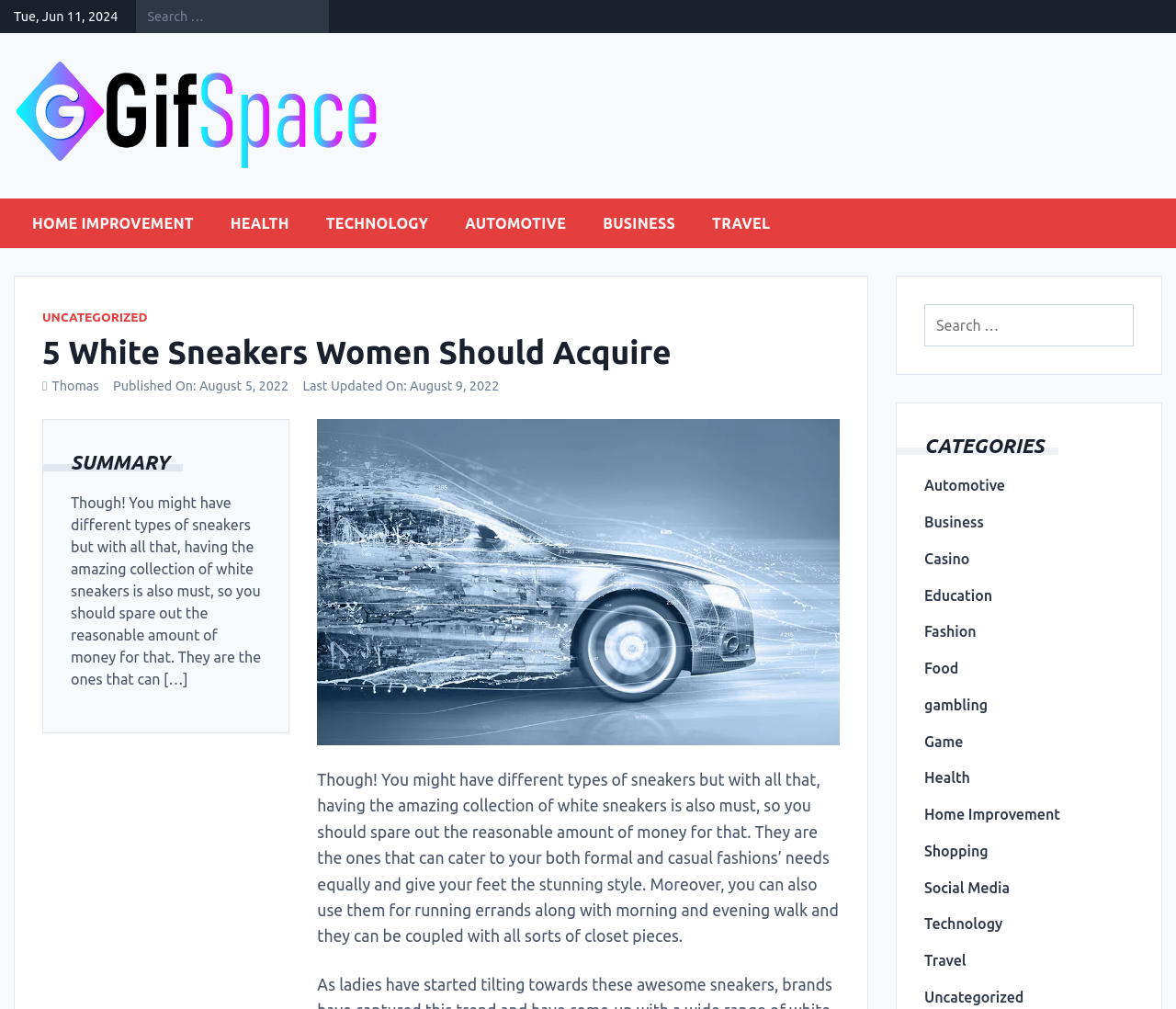Using details from the image, please answer the following question comprehensively:
What is the author's name?

The author's name is mentioned below the main heading, and it is Thomas.